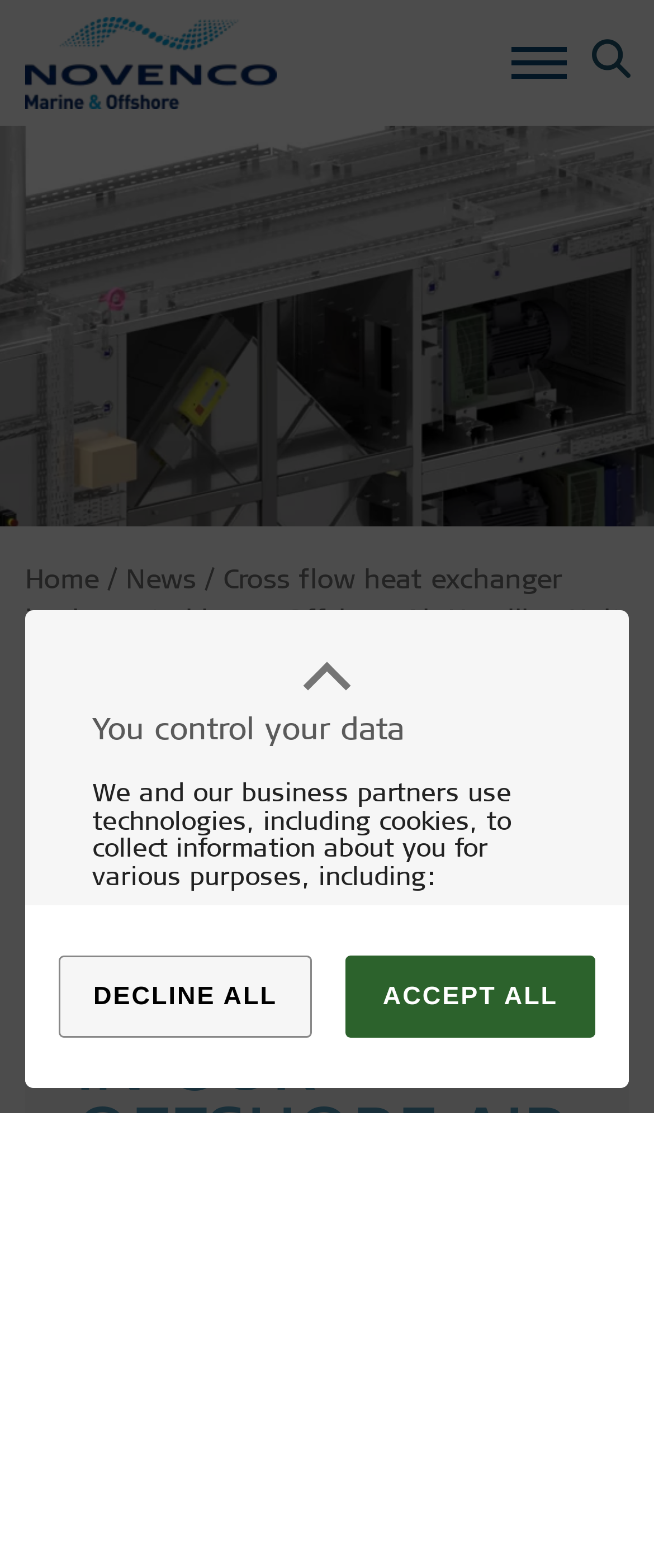What is the purpose of the cross flow heat exchanger option?
Based on the image, provide your answer in one word or phrase.

Heat recovery and energy keeping